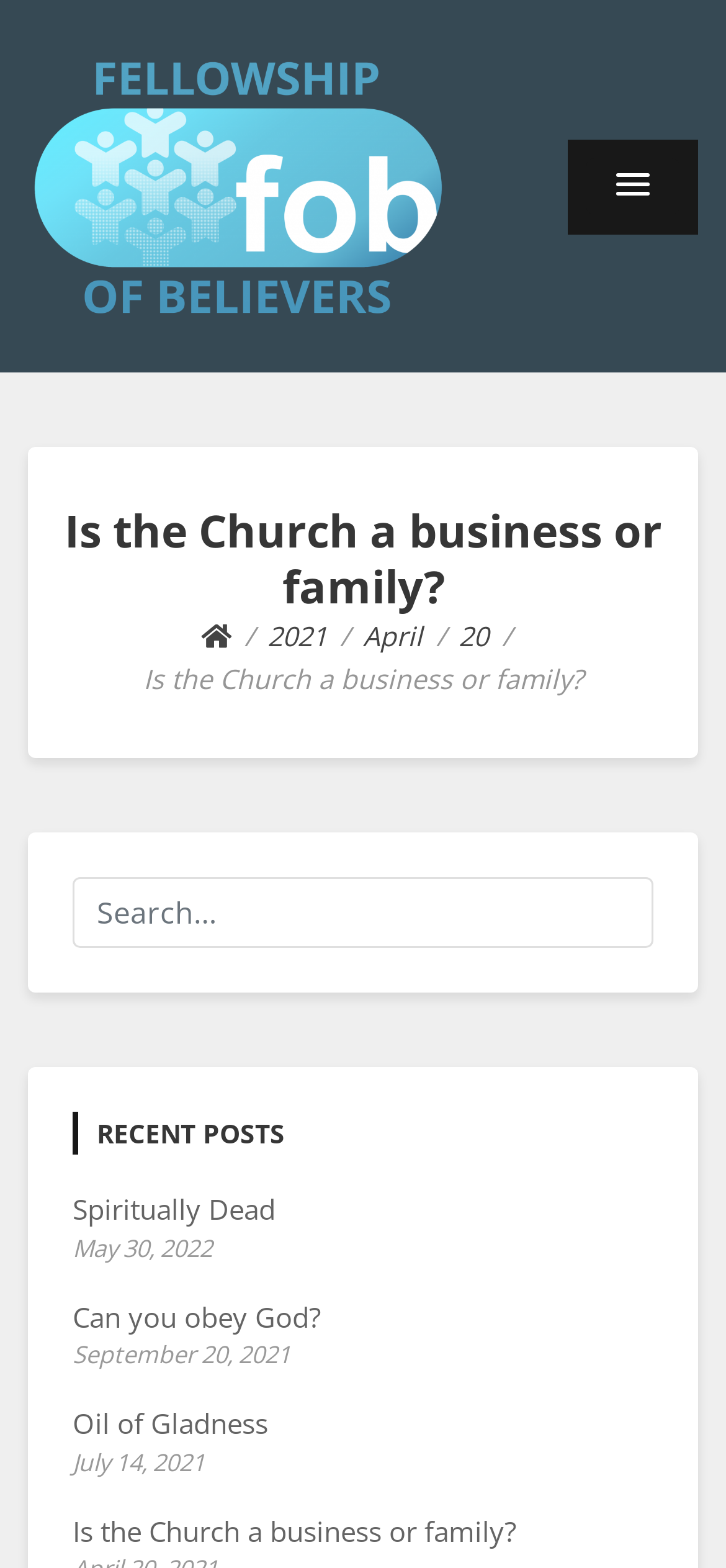Extract the bounding box coordinates for the UI element described as: "Spiritually Dead".

[0.1, 0.759, 0.379, 0.783]